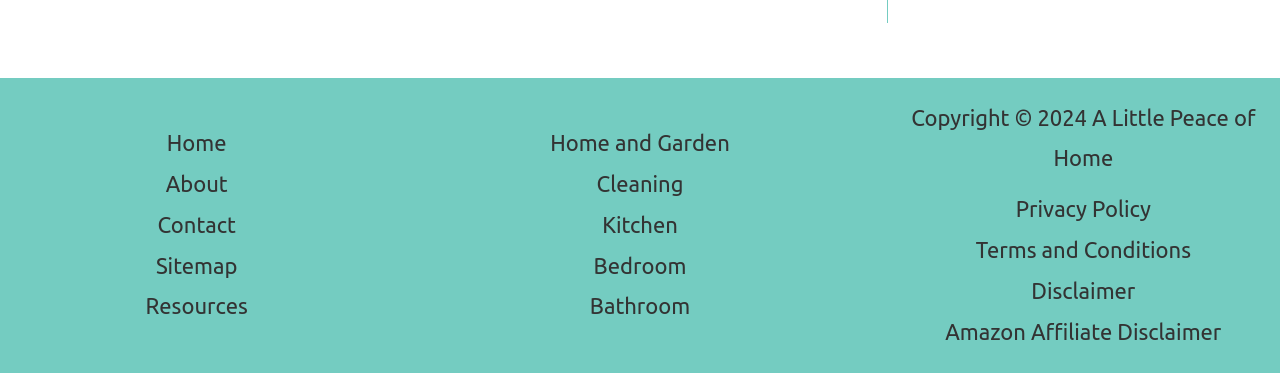Kindly provide the bounding box coordinates of the section you need to click on to fulfill the given instruction: "visit about page".

[0.129, 0.439, 0.178, 0.549]